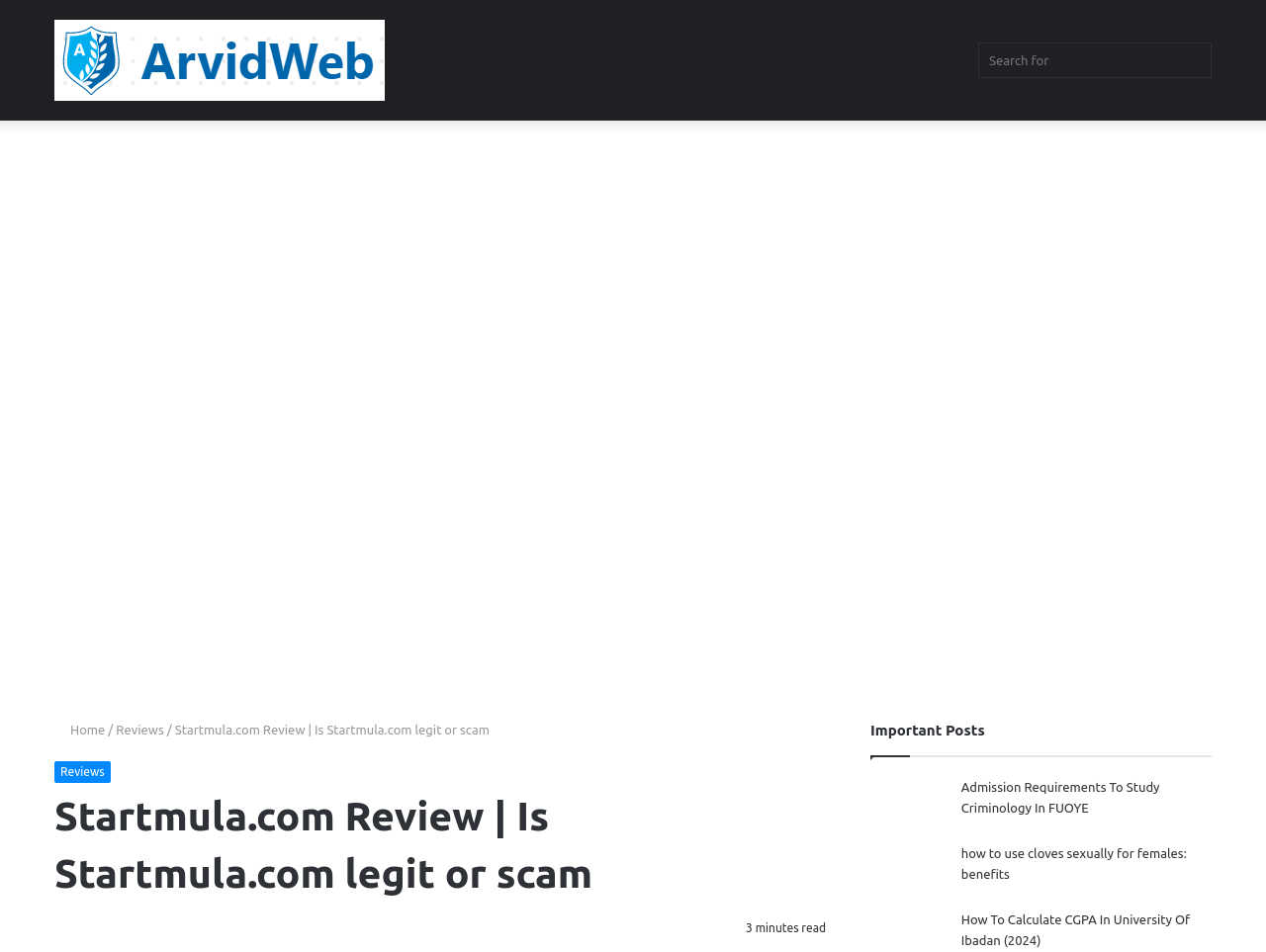Find the bounding box coordinates of the element's region that should be clicked in order to follow the given instruction: "Go to Home page". The coordinates should consist of four float numbers between 0 and 1, i.e., [left, top, right, bottom].

[0.043, 0.759, 0.083, 0.774]